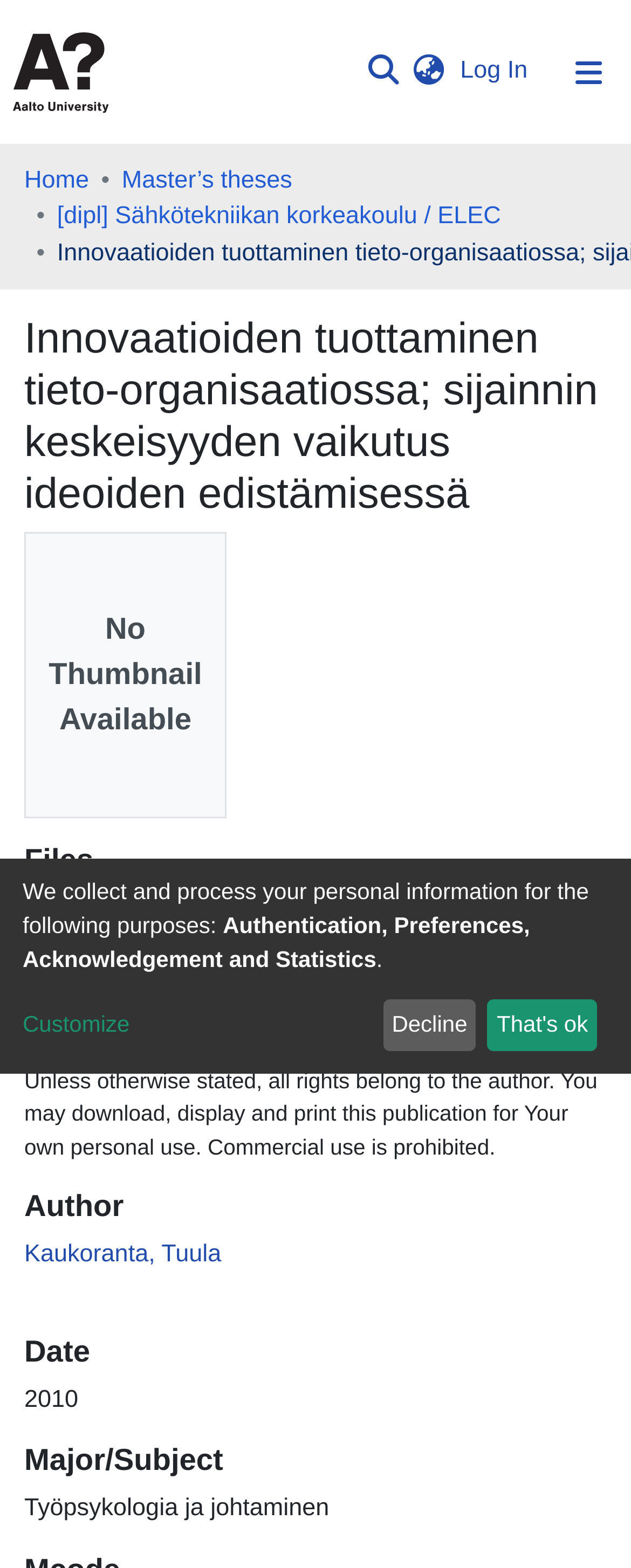Locate the bounding box coordinates of the area to click to fulfill this instruction: "Log in to the system". The bounding box should be presented as four float numbers between 0 and 1, in the order [left, top, right, bottom].

[0.72, 0.037, 0.846, 0.054]